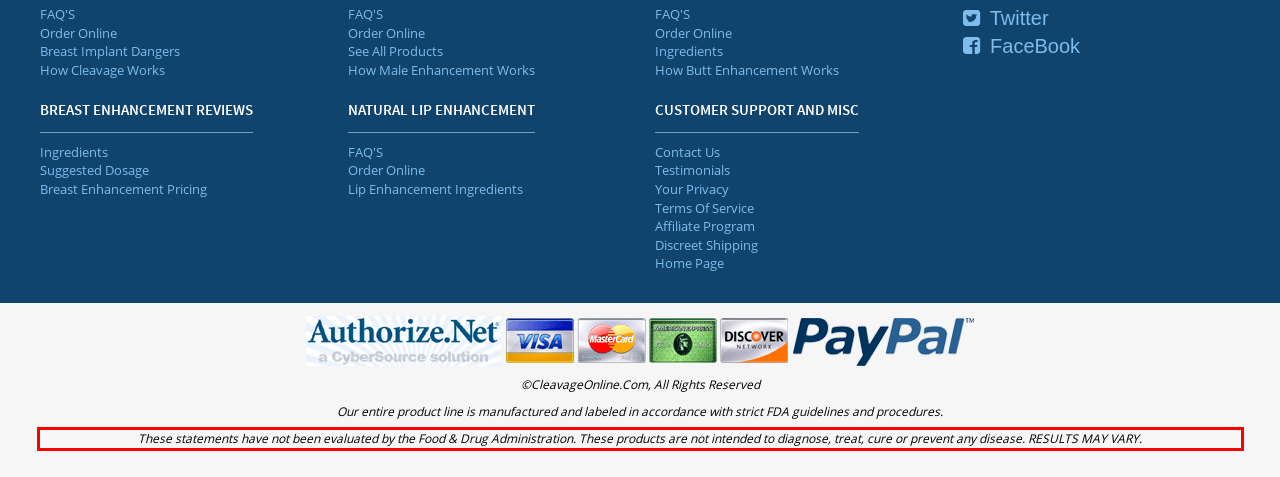You are presented with a screenshot containing a red rectangle. Extract the text found inside this red bounding box.

These statements have not been evaluated by the Food & Drug Administration. These products are not intended to diagnose, treat, cure or prevent any disease. RESULTS MAY VARY.